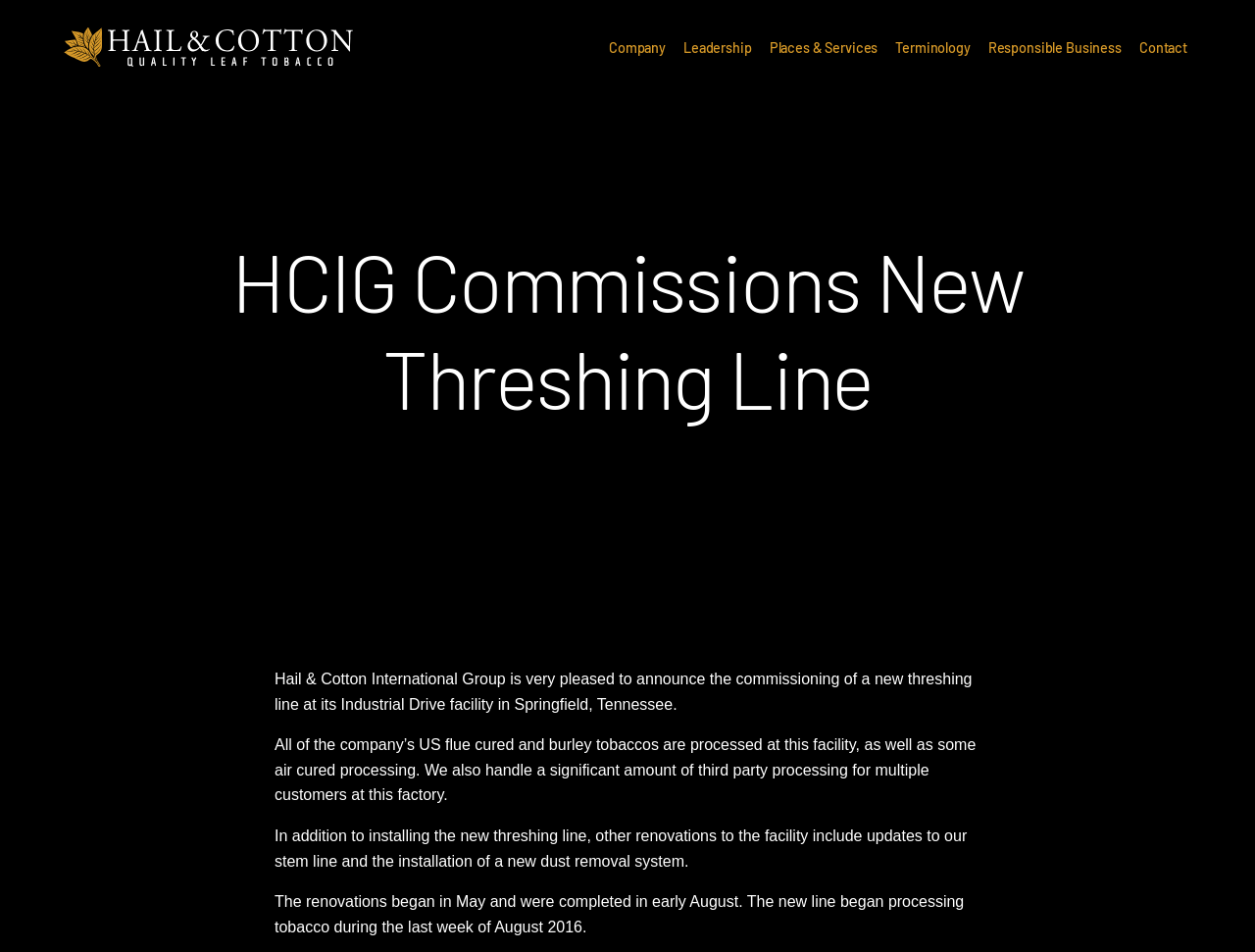What is the company's commitment?
Your answer should be a single word or phrase derived from the screenshot.

customer care